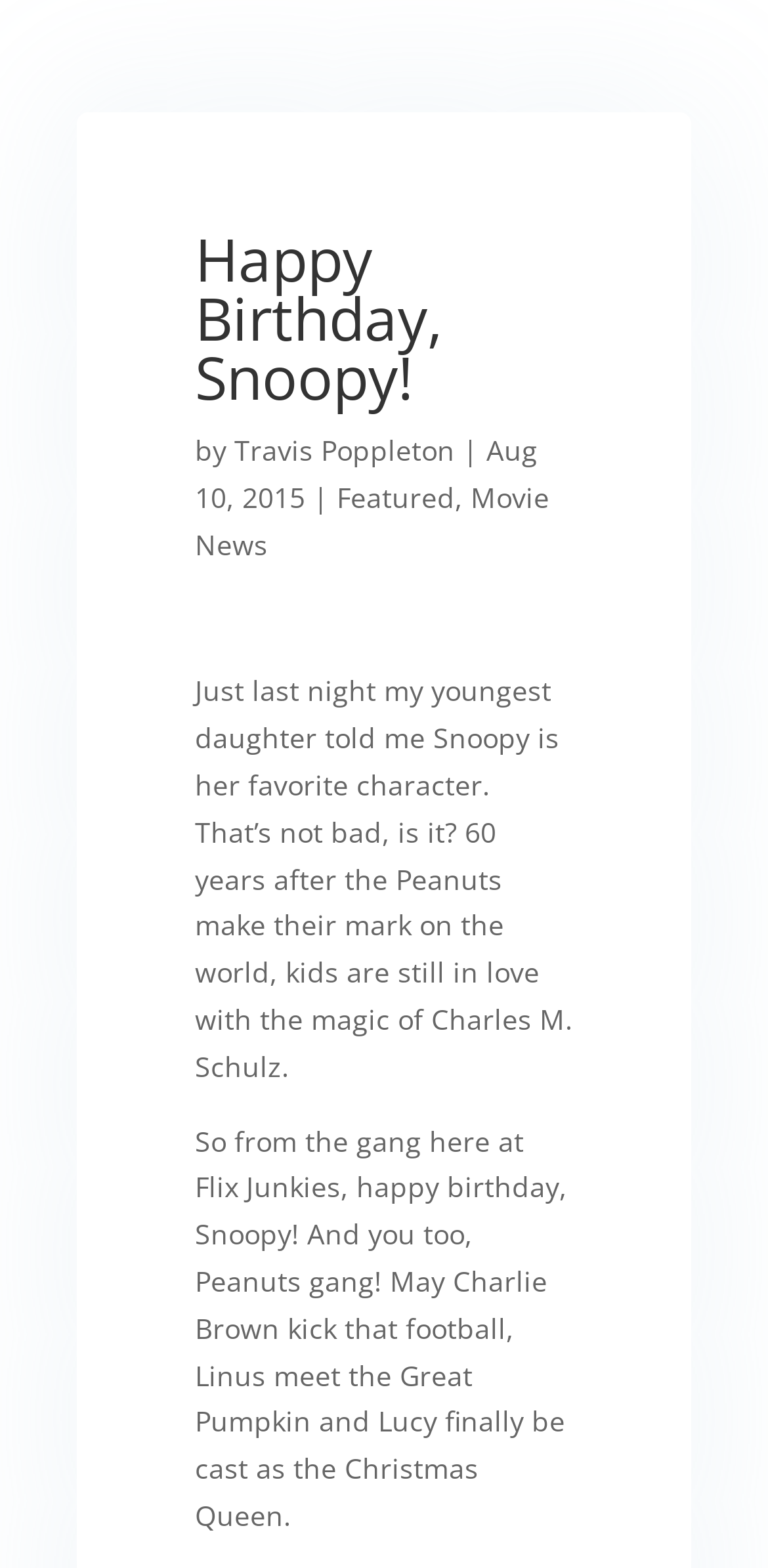Using the information shown in the image, answer the question with as much detail as possible: Who is the author of the article?

The author of the article can be determined by looking at the text 'by Travis Poppleton' which is located below the main heading 'Happy Birthday, Snoopy!'.